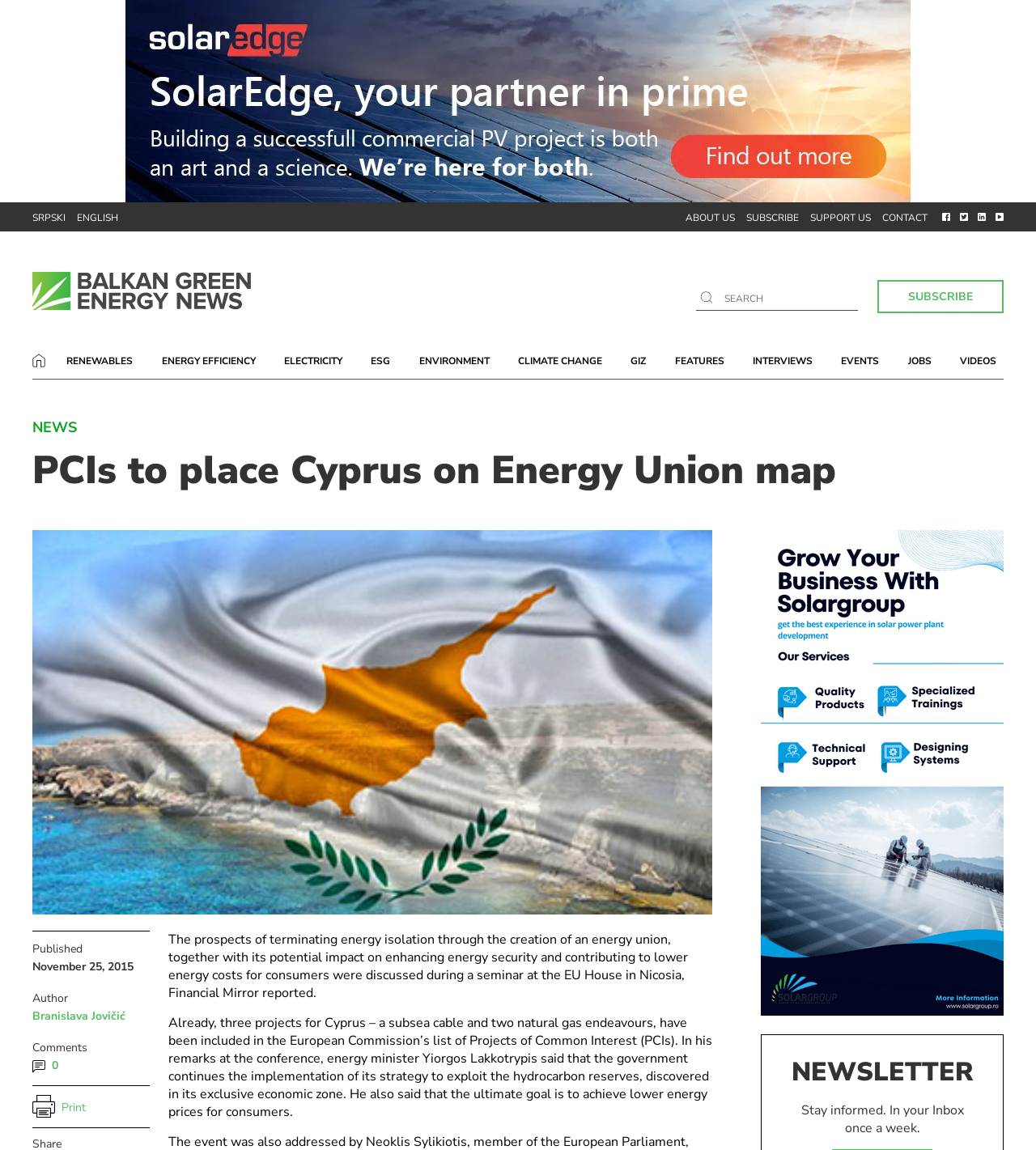Using the information from the screenshot, answer the following question thoroughly:
What is the topic of the seminar discussed in the article?

The topic of the seminar discussed in the article is the prospects of terminating energy isolation through the creation of an energy union, which is mentioned in the article's text.